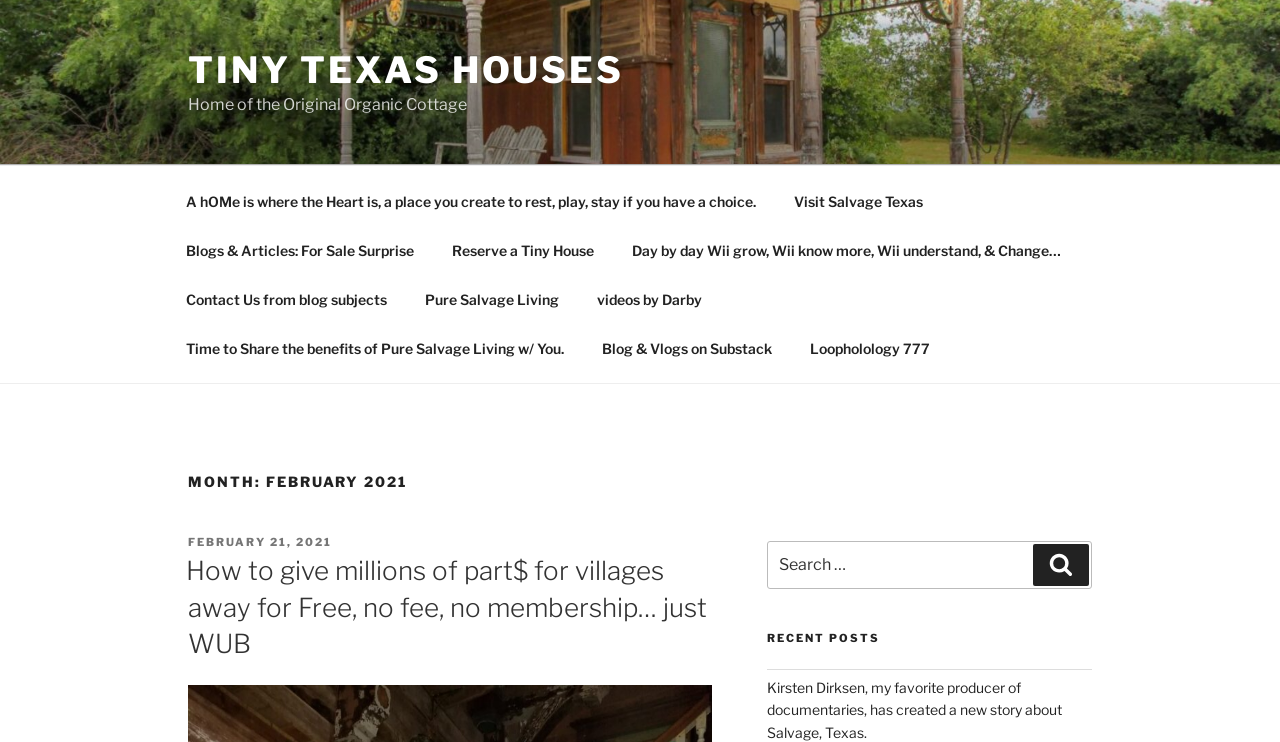Locate the bounding box coordinates of the item that should be clicked to fulfill the instruction: "Click on 'Fix Medical Treatment Packages'".

None